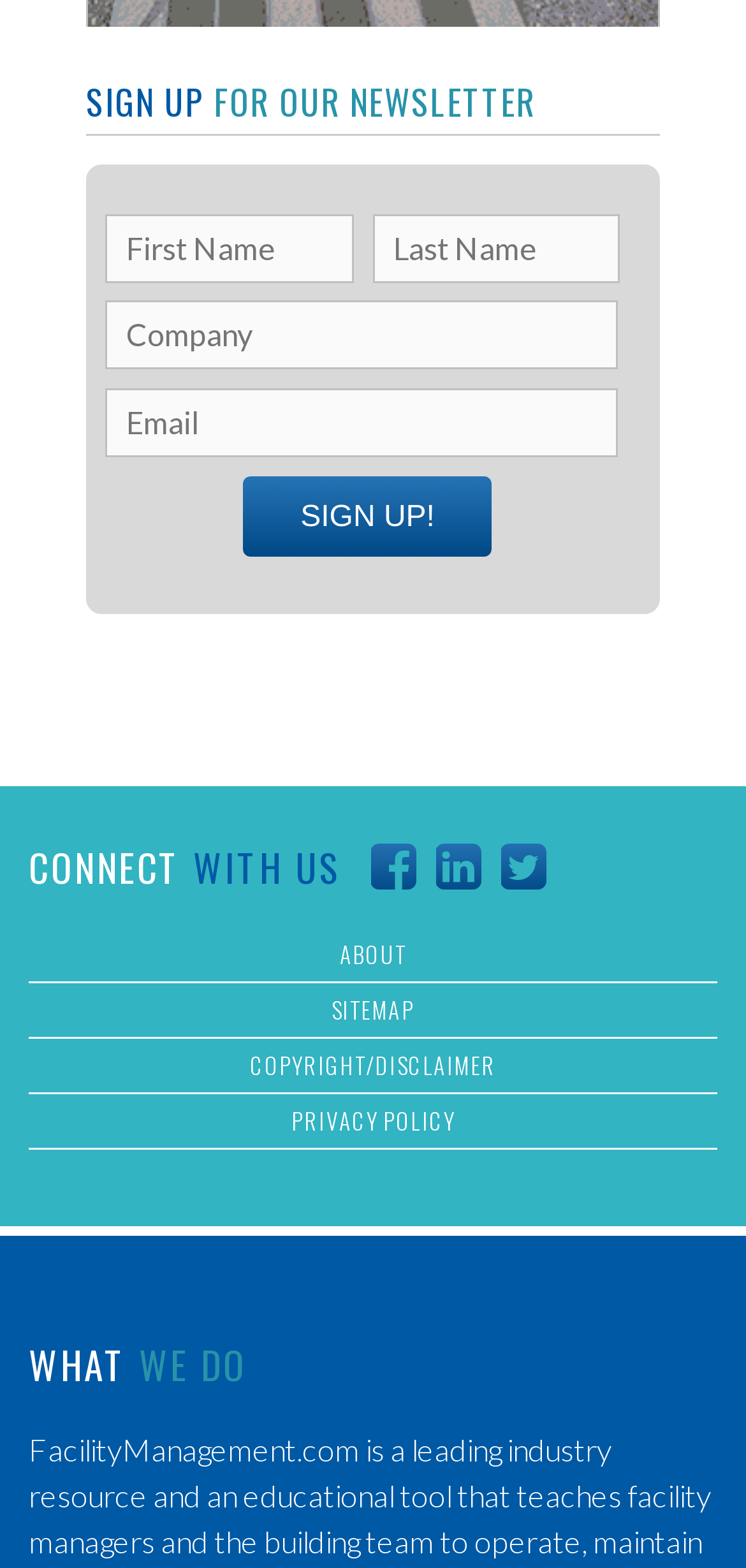Determine the bounding box coordinates of the clickable region to execute the instruction: "Enter email address". The coordinates should be four float numbers between 0 and 1, denoted as [left, top, right, bottom].

[0.141, 0.137, 0.474, 0.181]